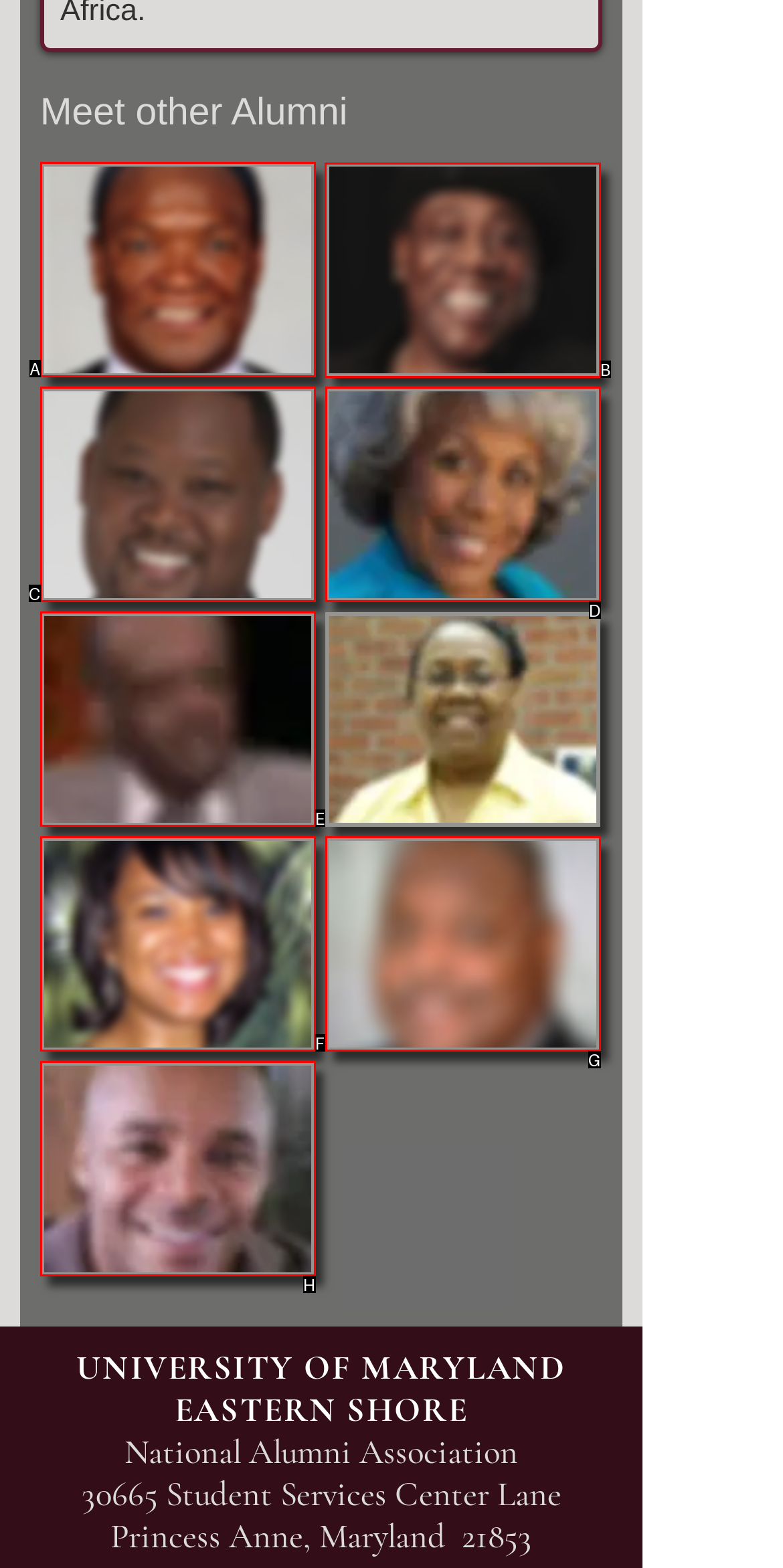What option should I click on to execute the task: View Clarence Clemons's profile? Give the letter from the available choices.

B